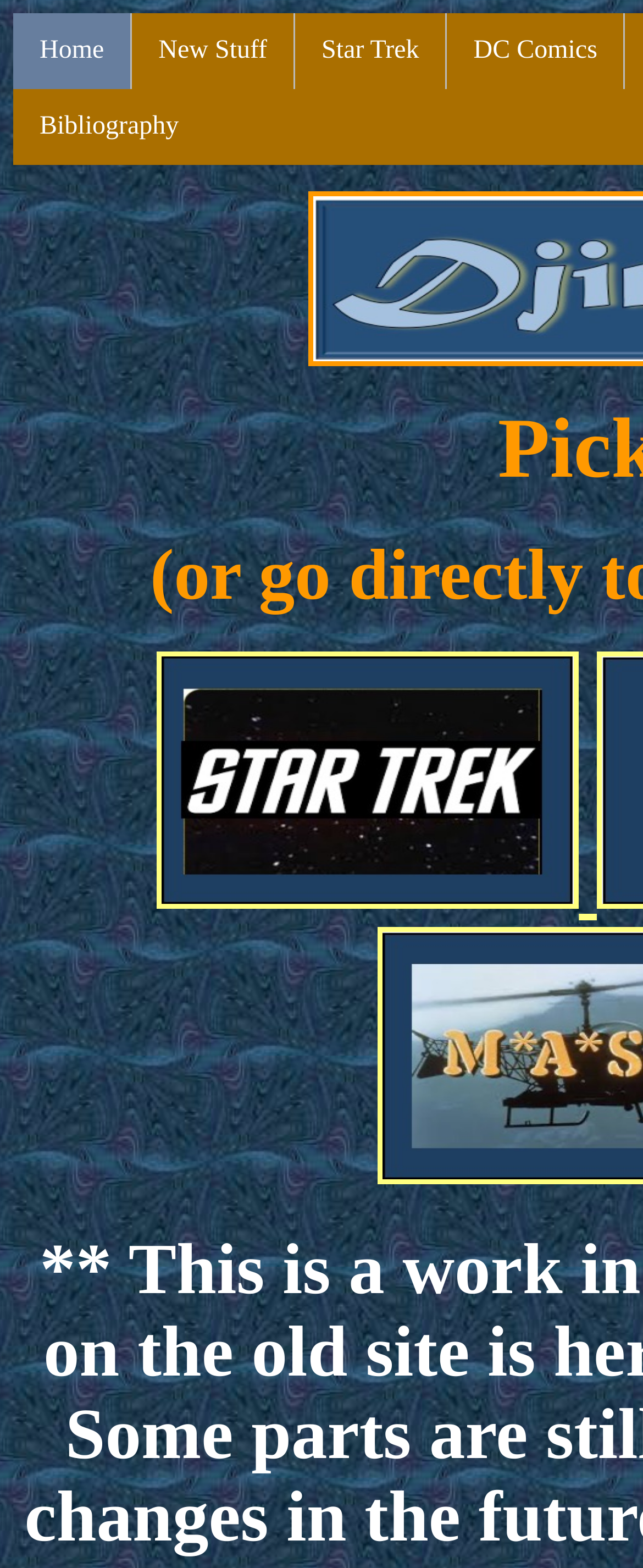Detail the various sections and features present on the webpage.

The webpage "Djinn's Lair" has a navigation menu at the top, consisting of four links: "Home", "New Stuff", "Star Trek", and "DC Comics", arranged horizontally from left to right. Below the navigation menu, there is another link "Bibliography" positioned on the left side. 

On the main content area, there is a prominent link "star trek fanfic" that takes up a significant portion of the page, spanning from the middle to the right side. This link is accompanied by an image with the same description "star trek fanfic", which is placed above the link and occupies a similar width. The image is positioned slightly above the middle of the page, and the link is placed below it.